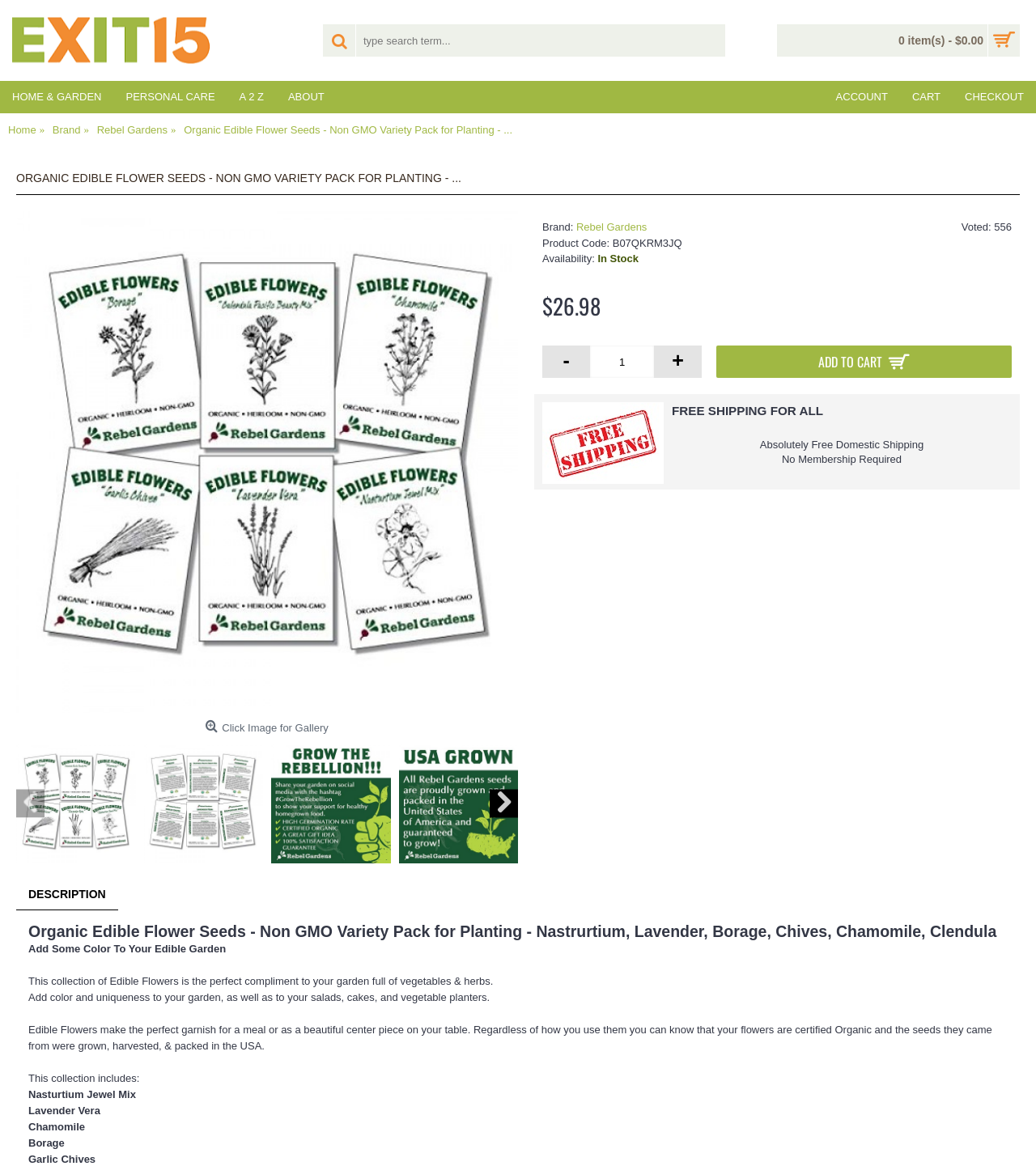Locate the bounding box of the UI element with the following description: "Home & Garden".

[0.0, 0.069, 0.11, 0.097]